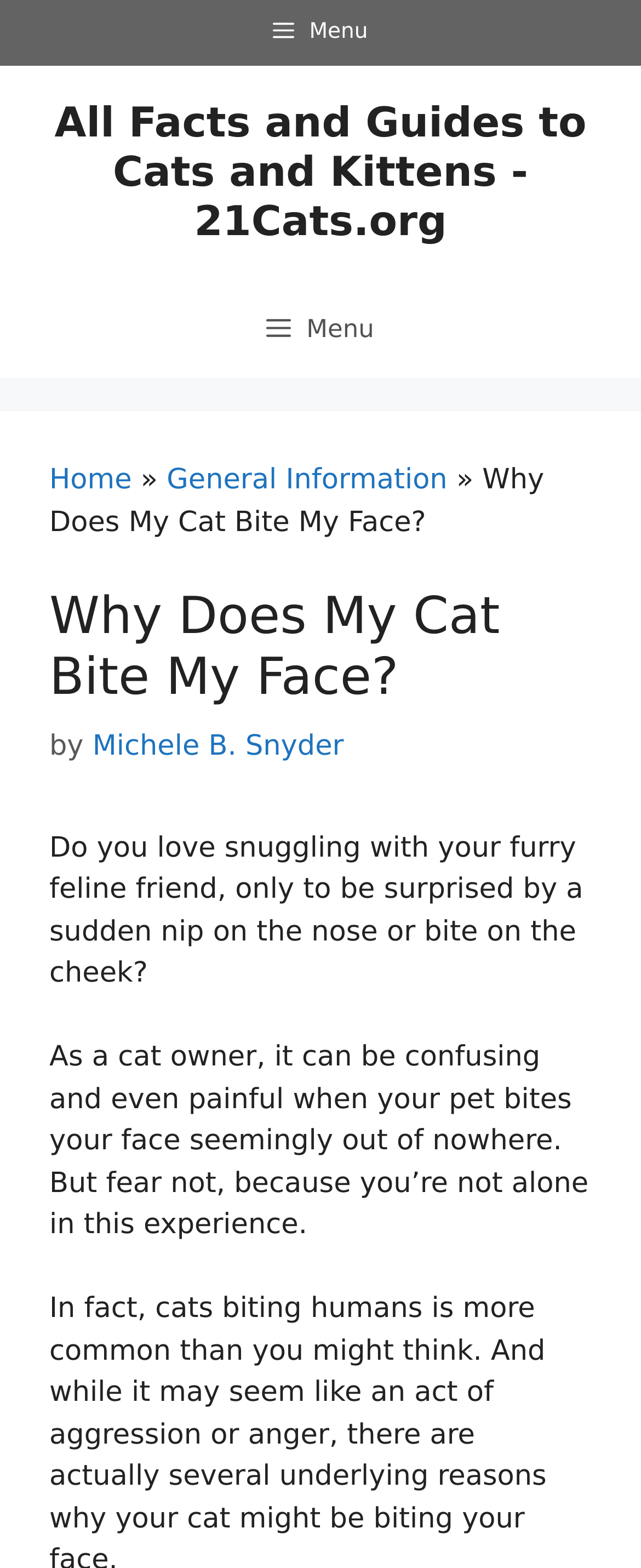Generate the title text from the webpage.

Why Does My Cat Bite My Face?